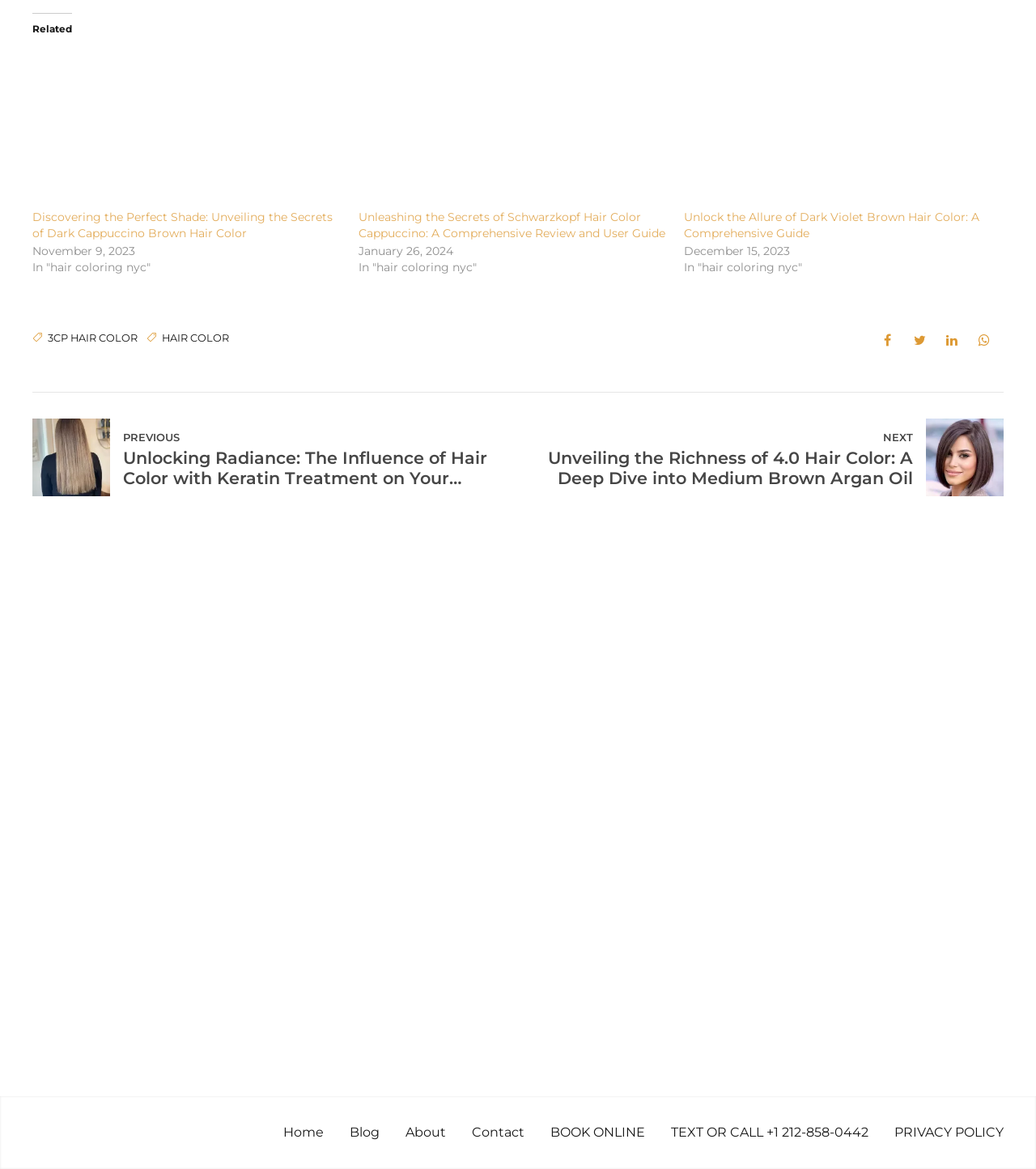Refer to the image and provide an in-depth answer to the question:
What is the topic of the first article?

The first article is about 'Dark Cappuccino Brown Hair Color' as indicated by the heading 'Discovering the Perfect Shade: Unveiling the Secrets of Dark Cappuccino Brown Hair Color' and the image with the same name.